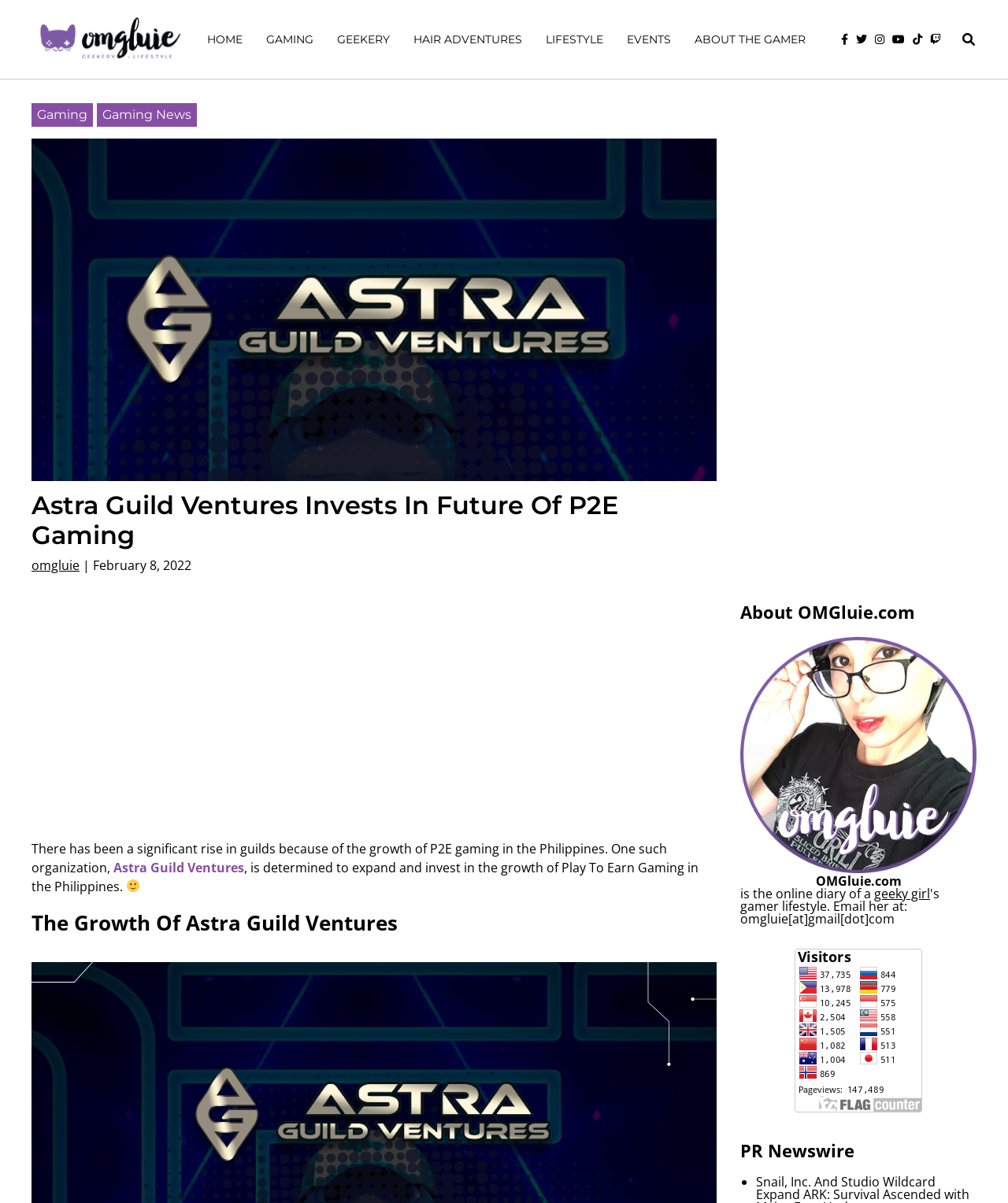Predict the bounding box coordinates of the UI element that matches this description: "aria-label="Advertisement" name="aswift_1" title="Advertisement"". The coordinates should be in the format [left, top, right, bottom] with each value between 0 and 1.

[0.043, 0.495, 0.699, 0.678]